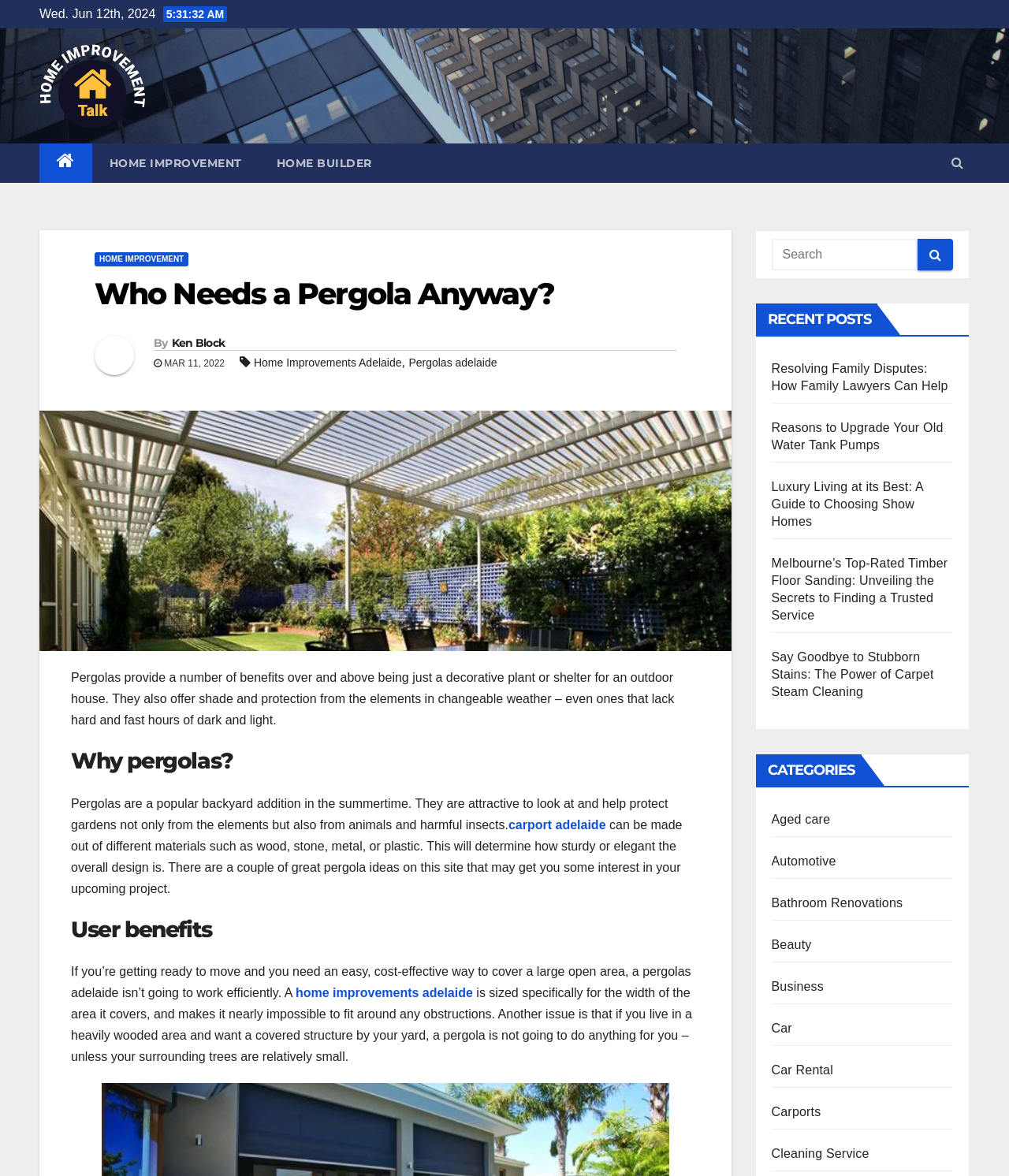Find the bounding box coordinates corresponding to the UI element with the description: "See Our Products". The coordinates should be formatted as [left, top, right, bottom], with values as floats between 0 and 1.

None